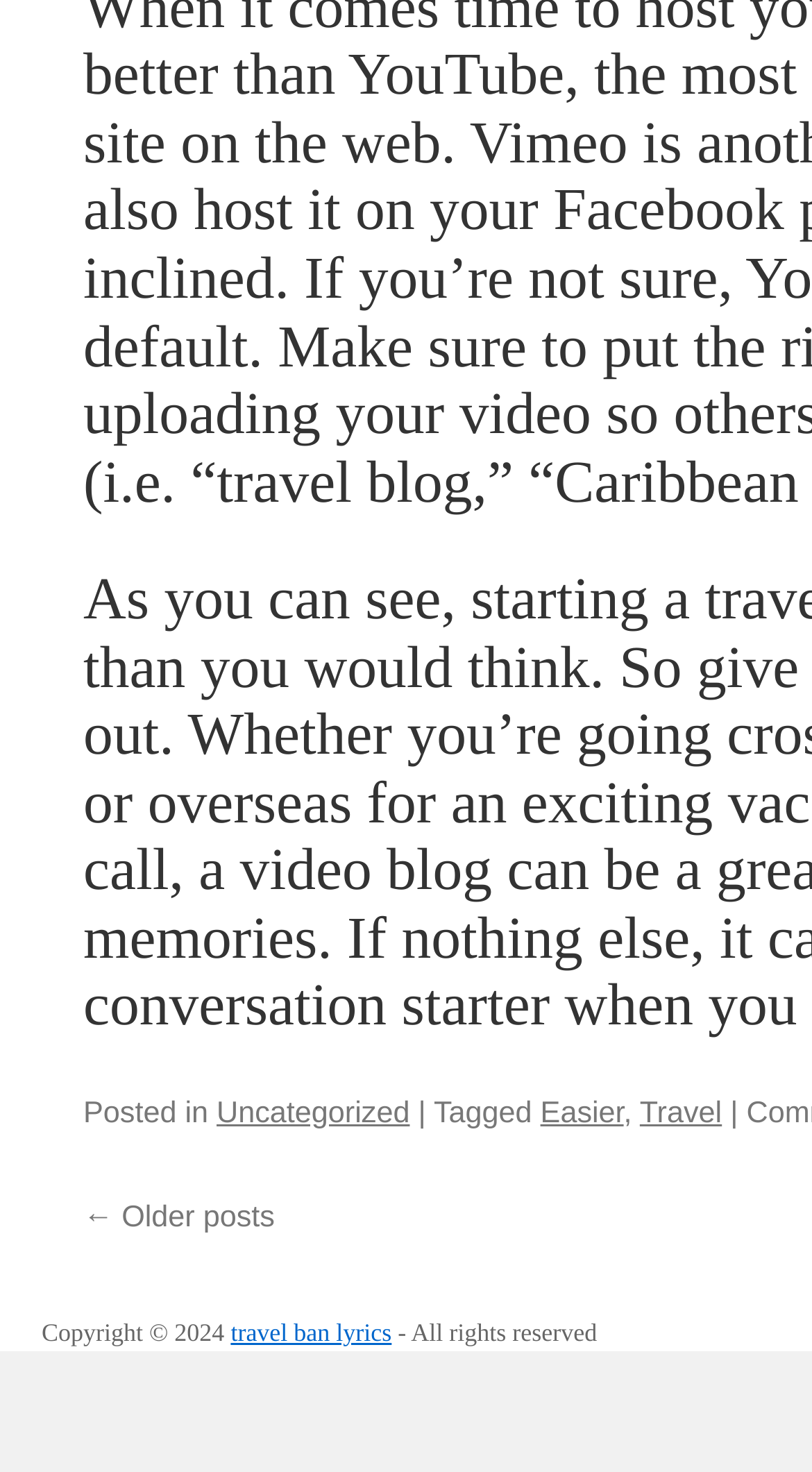Utilize the information from the image to answer the question in detail:
What is the copyright year of the website?

The copyright year of the website can be determined by looking at the text 'Copyright © 2024' located at the bottom of the webpage.